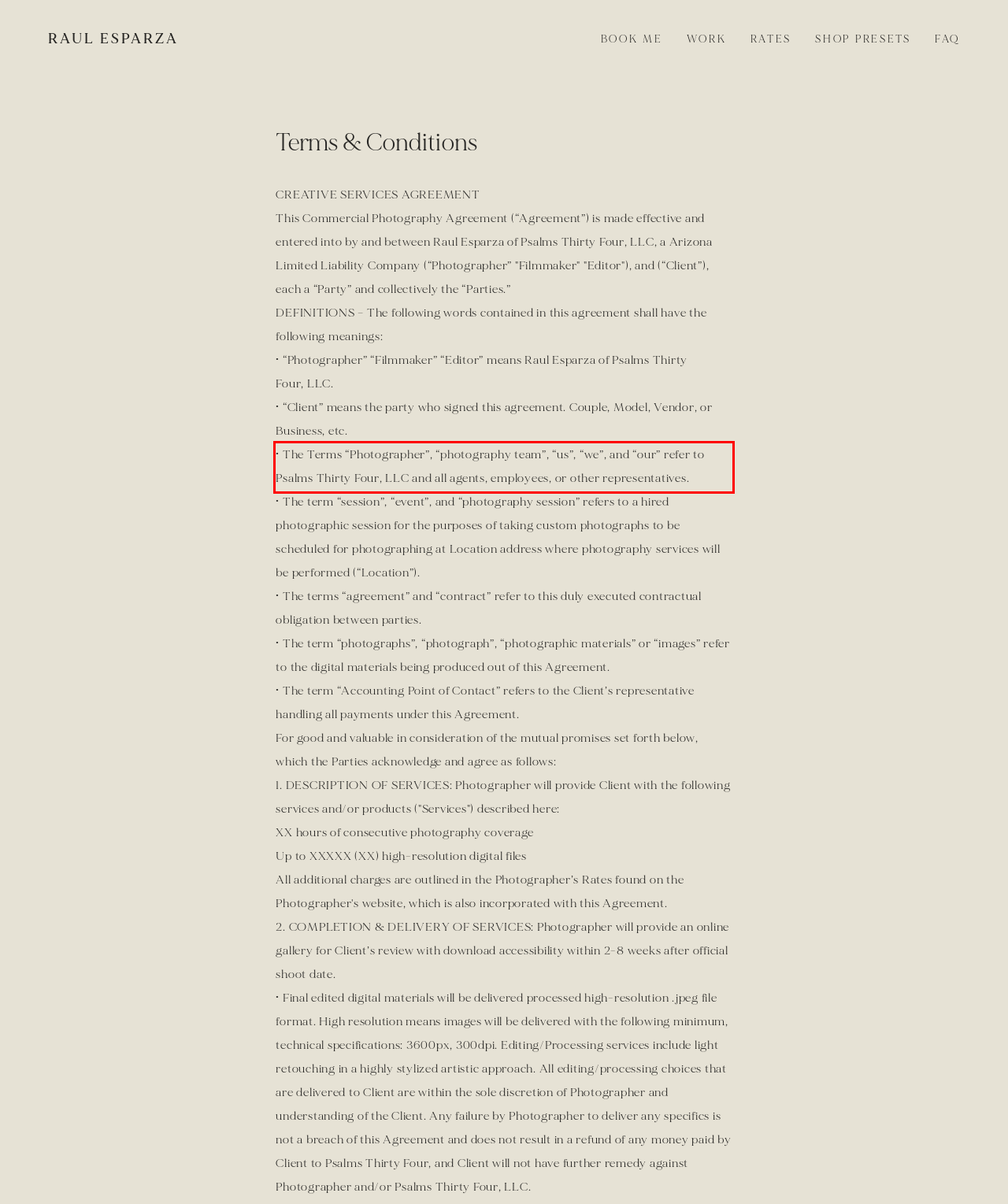Analyze the webpage screenshot and use OCR to recognize the text content in the red bounding box.

• The Terms “Photographer”, “photography team”, “us”, “we”, and “our” refer to Psalms Thirty Four, LLC and all agents, employees, or other representatives.